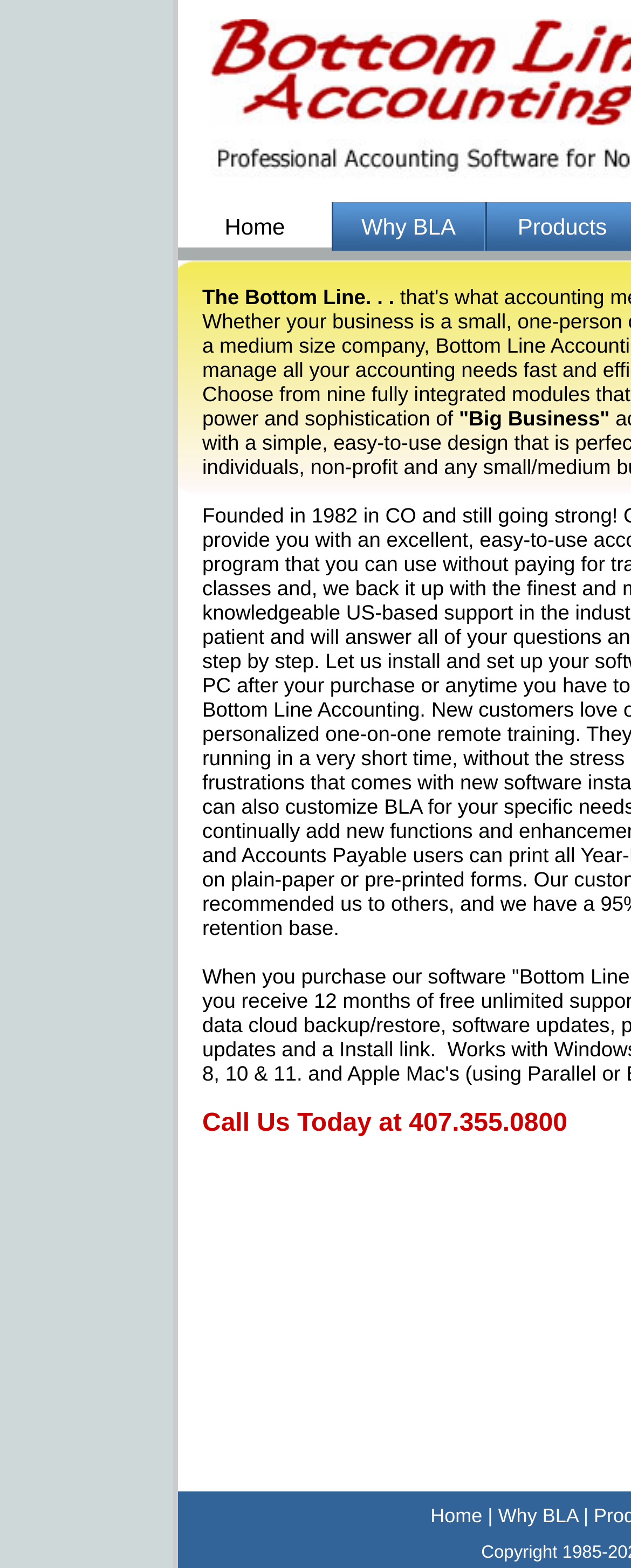How many main navigation links are there?
Refer to the image and give a detailed response to the question.

I counted the number of link elements at the top of the page, which are 'Home', 'Why BLA', and 'Products', to get the total number of main navigation links.